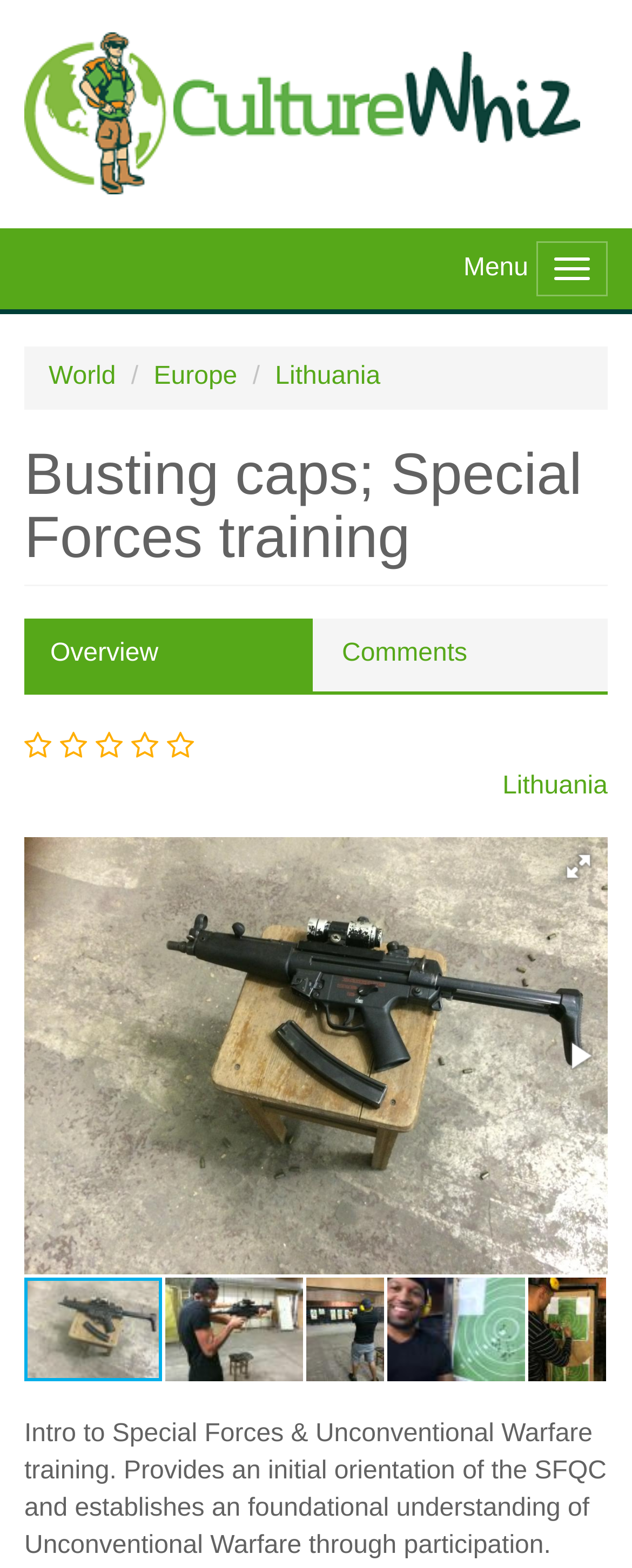Identify the bounding box coordinates of the specific part of the webpage to click to complete this instruction: "Click the button with a picture".

[0.874, 0.536, 0.956, 0.569]